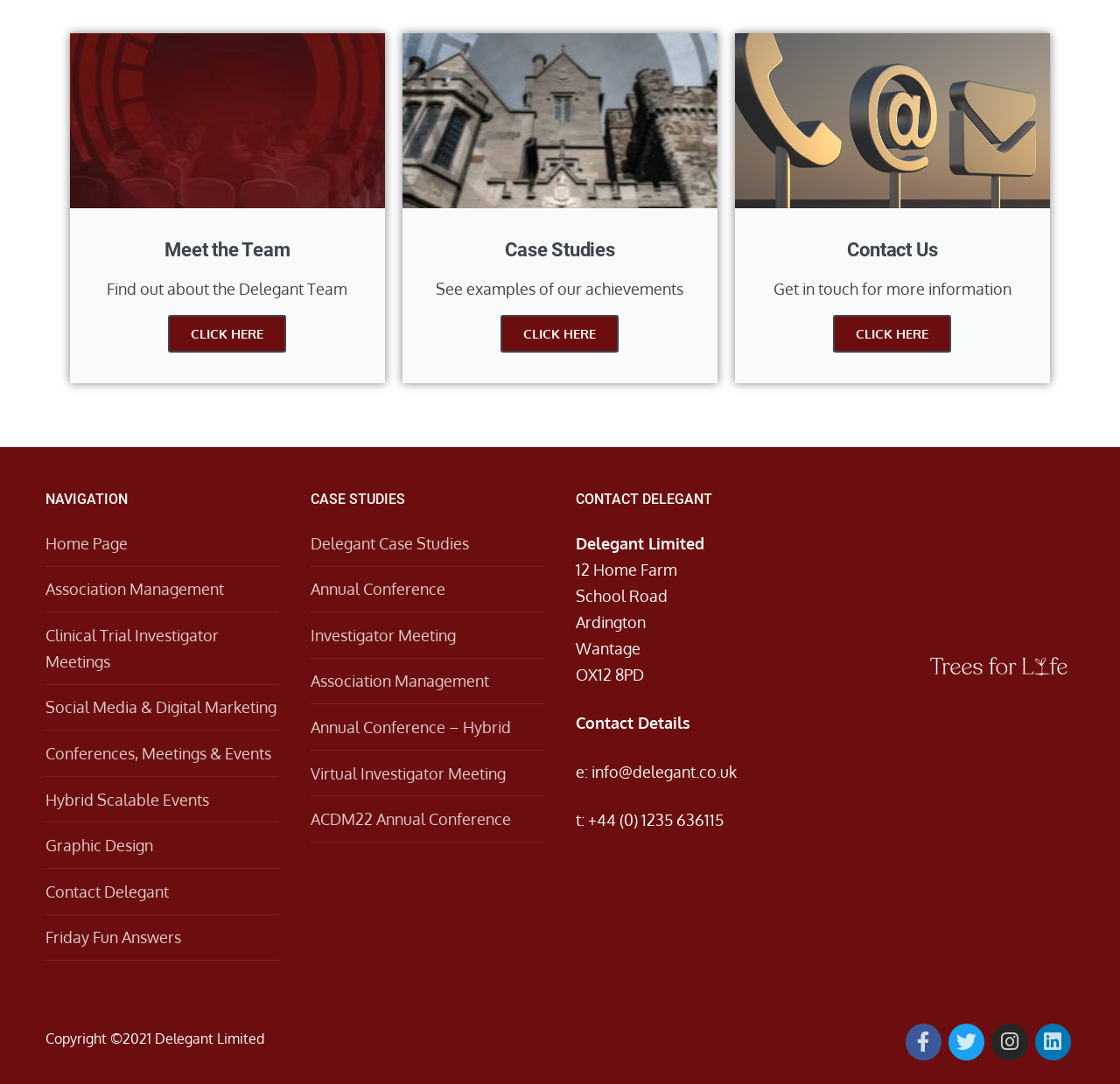Using the description "Virtual Investigator Meeting", locate and provide the bounding box of the UI element.

[0.277, 0.701, 0.486, 0.735]